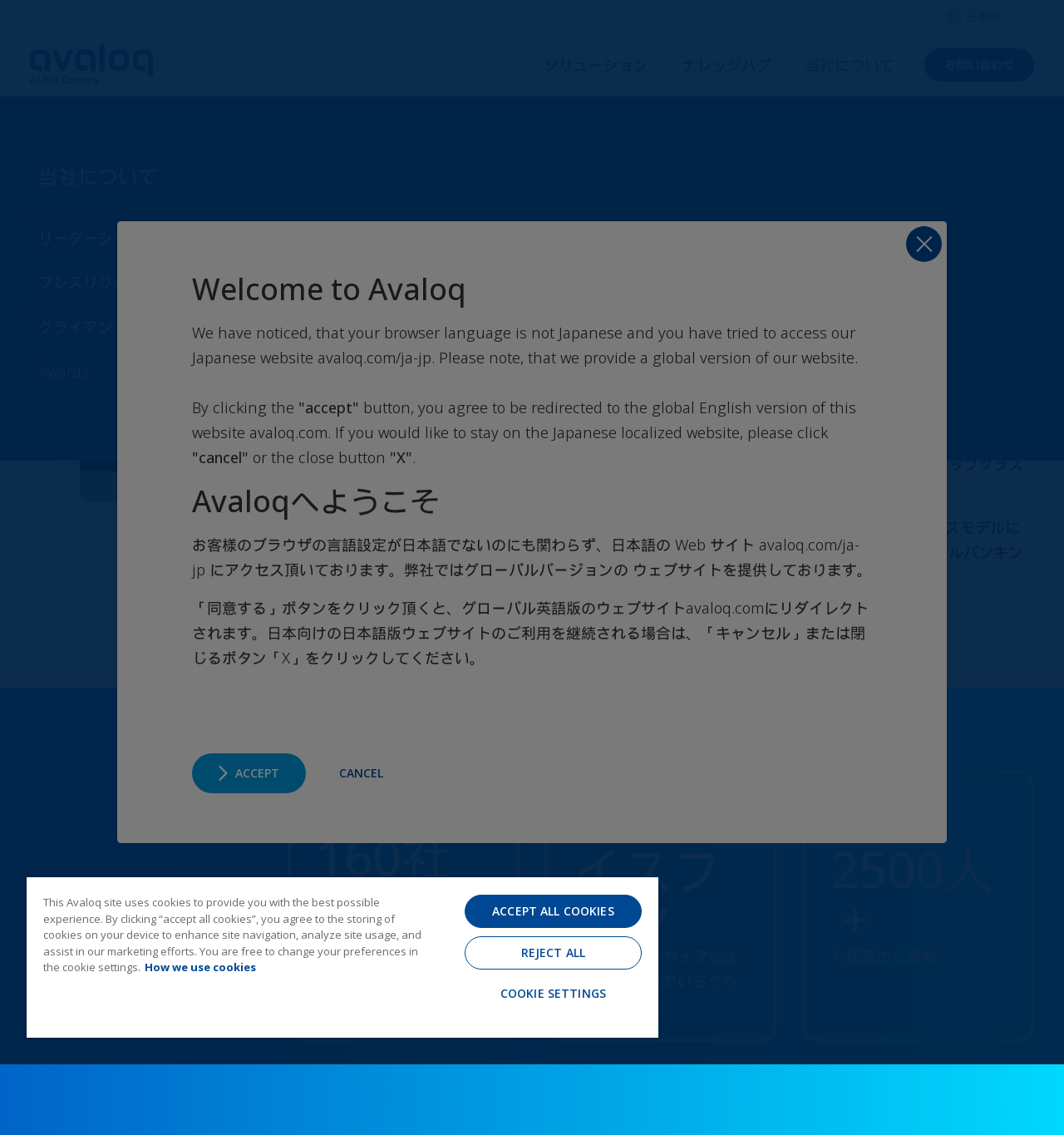Given the description Avaloq Core, predict the bounding box coordinates of the UI element. Ensure the coordinates are in the format (top-left x, top-left y, bottom-right x, bottom-right y) and all values are between 0 and 1.

[0.028, 0.267, 0.295, 0.305]